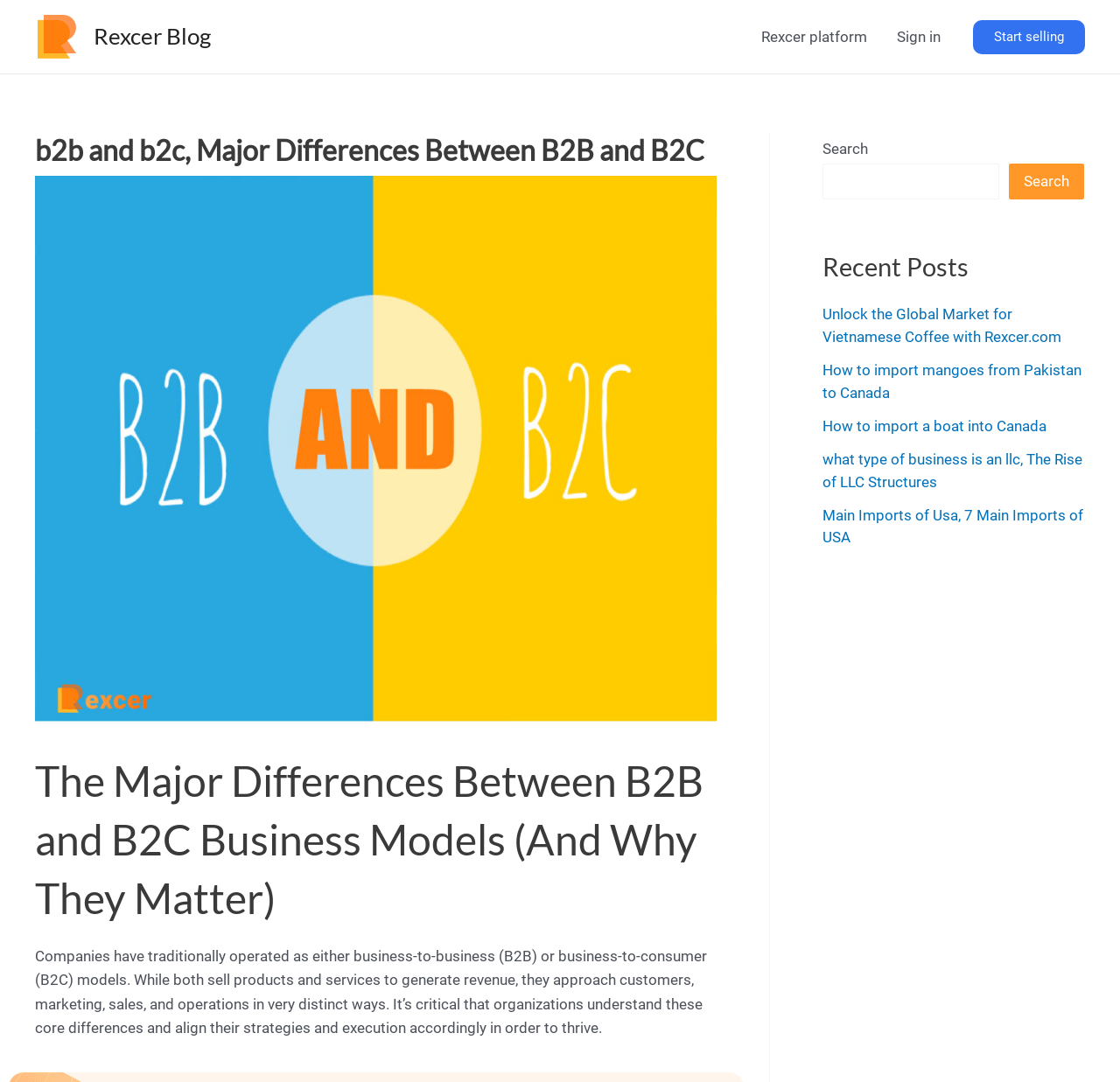Use a single word or phrase to answer the following:
Where is the 'Sign in' link located?

Top-right corner